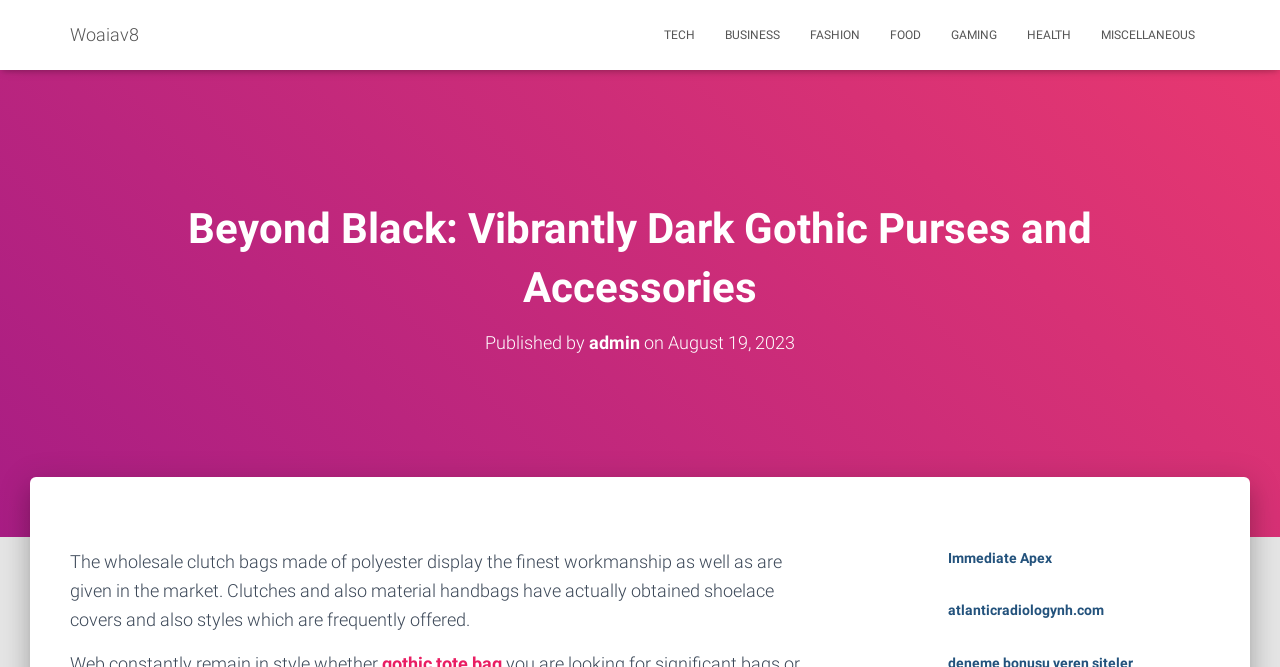What is the style of the handbags?
Examine the image and give a concise answer in one word or a short phrase.

lace covers and styles